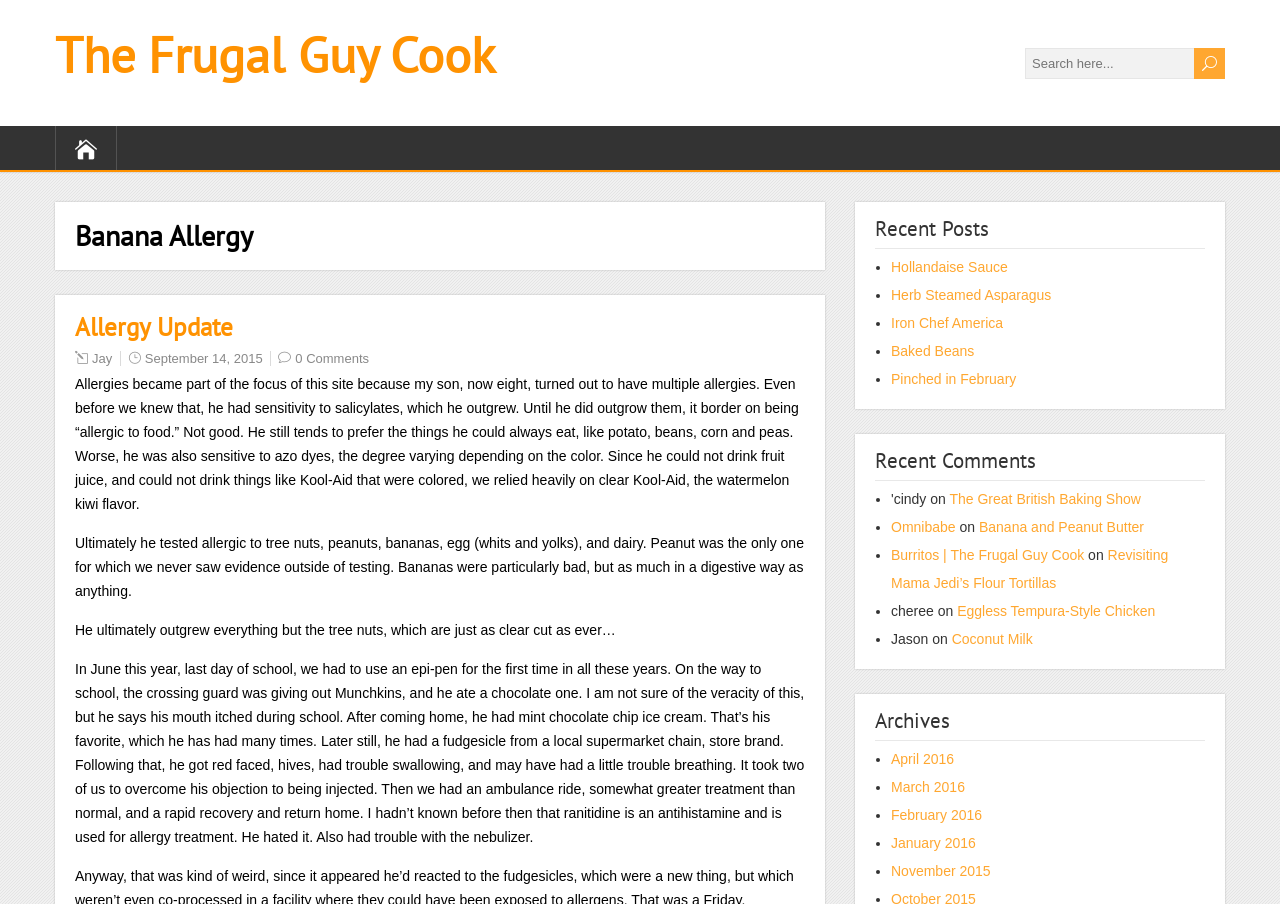Can you identify the bounding box coordinates of the clickable region needed to carry out this instruction: 'Read the article about banana allergy'? The coordinates should be four float numbers within the range of 0 to 1, stated as [left, top, right, bottom].

[0.059, 0.416, 0.624, 0.566]